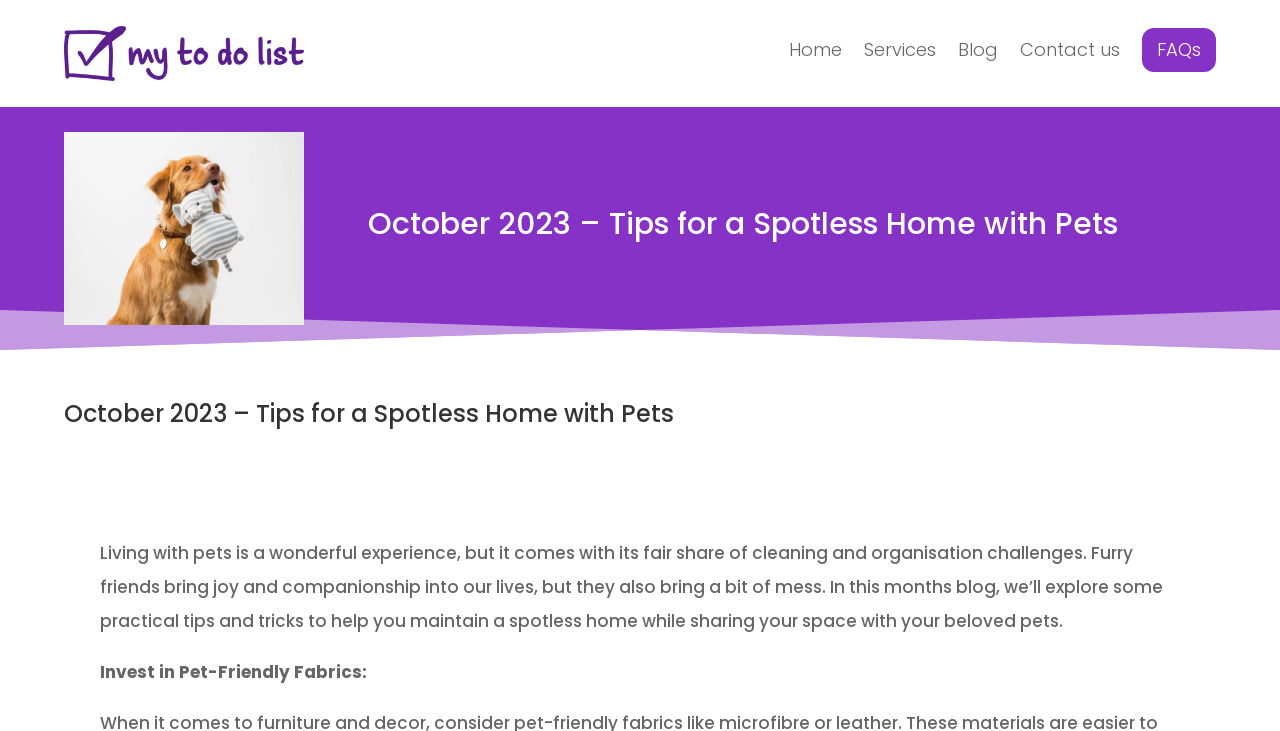Please determine the bounding box coordinates for the element with the description: "FAQs".

[0.892, 0.038, 0.95, 0.098]